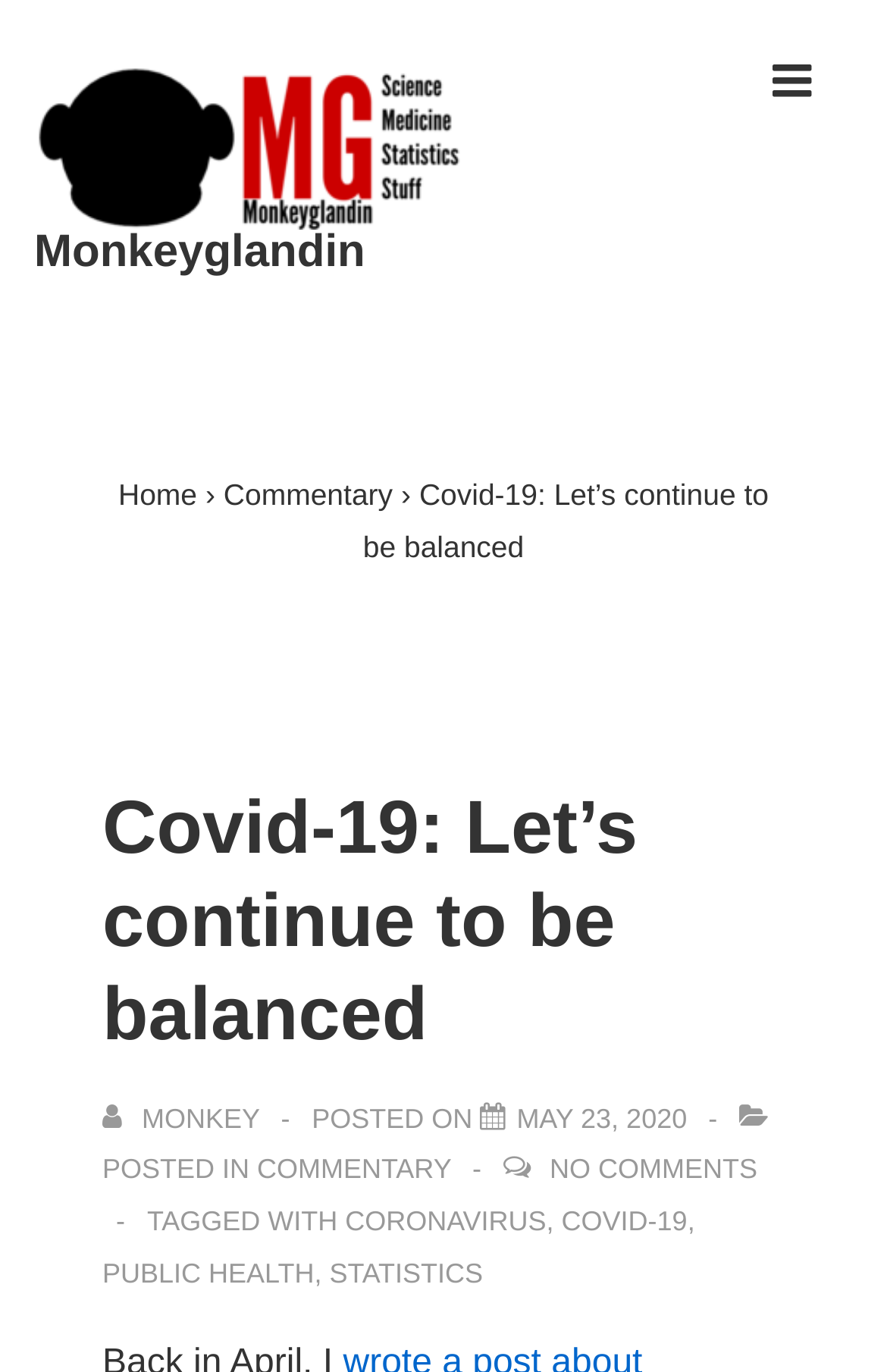Look at the image and answer the question in detail:
What is the name of the website?

The name of the website can be determined by looking at the link element with the text 'Monkeyglandin' at the top of the webpage, which is likely the website's logo or title.